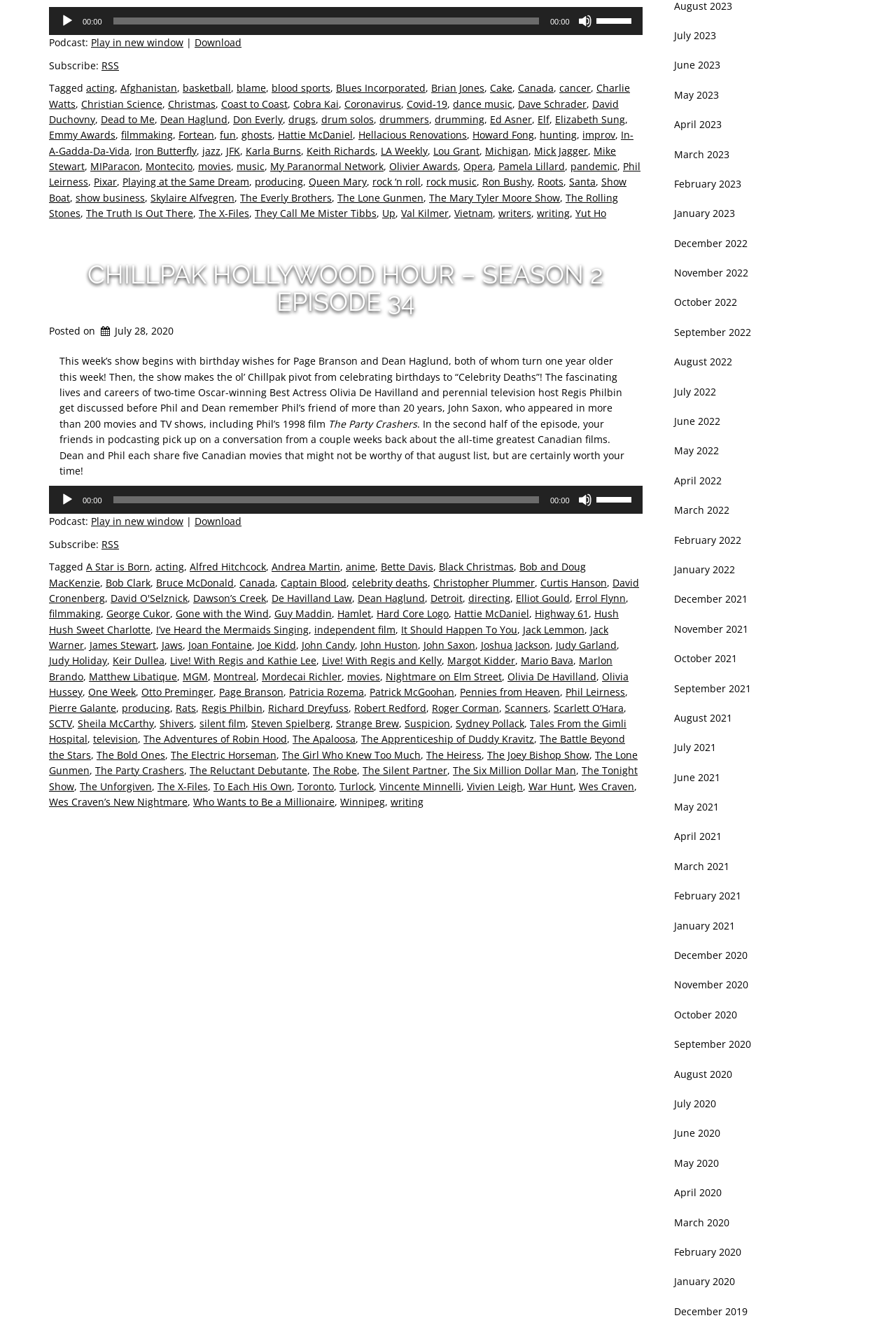What is the name of the audio player?
From the image, respond with a single word or phrase.

Audio Player